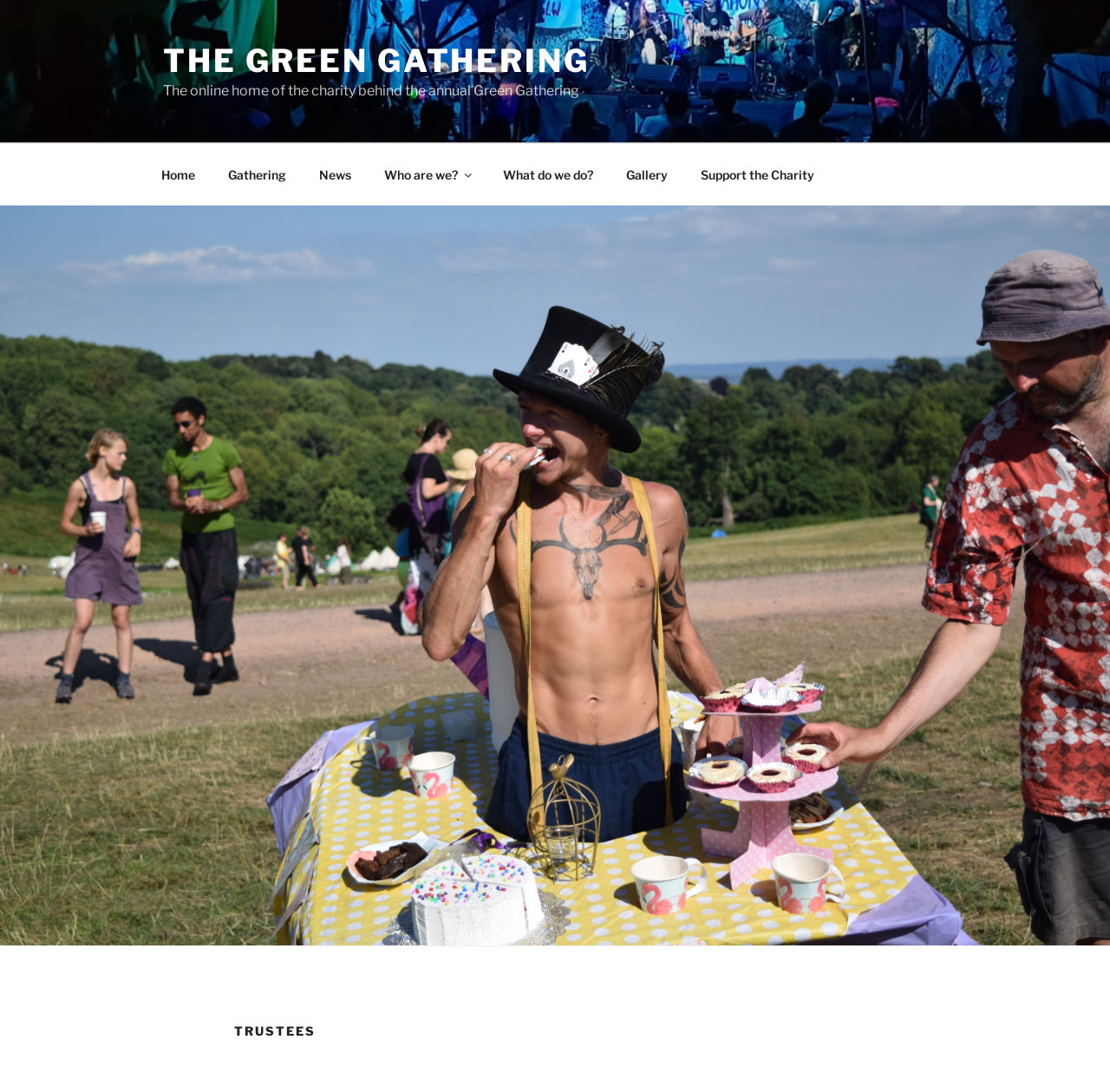Please identify the bounding box coordinates of the clickable region that I should interact with to perform the following instruction: "go to 'Gallery' page". The coordinates should be expressed as four float numbers between 0 and 1, i.e., [left, top, right, bottom].

[0.55, 0.14, 0.615, 0.179]